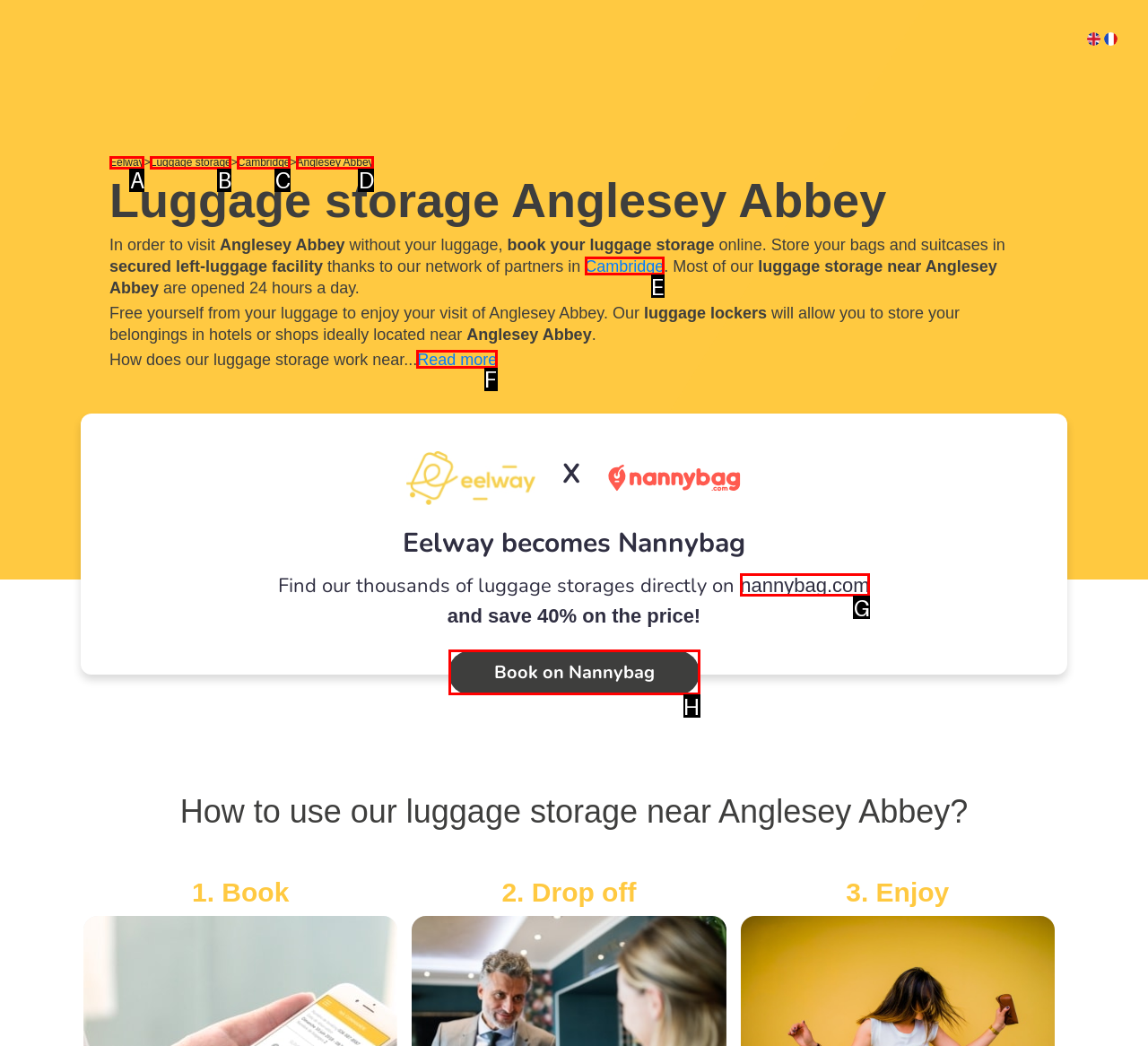Identify the correct UI element to click for the following task: Read more about how luggage storage works Choose the option's letter based on the given choices.

F